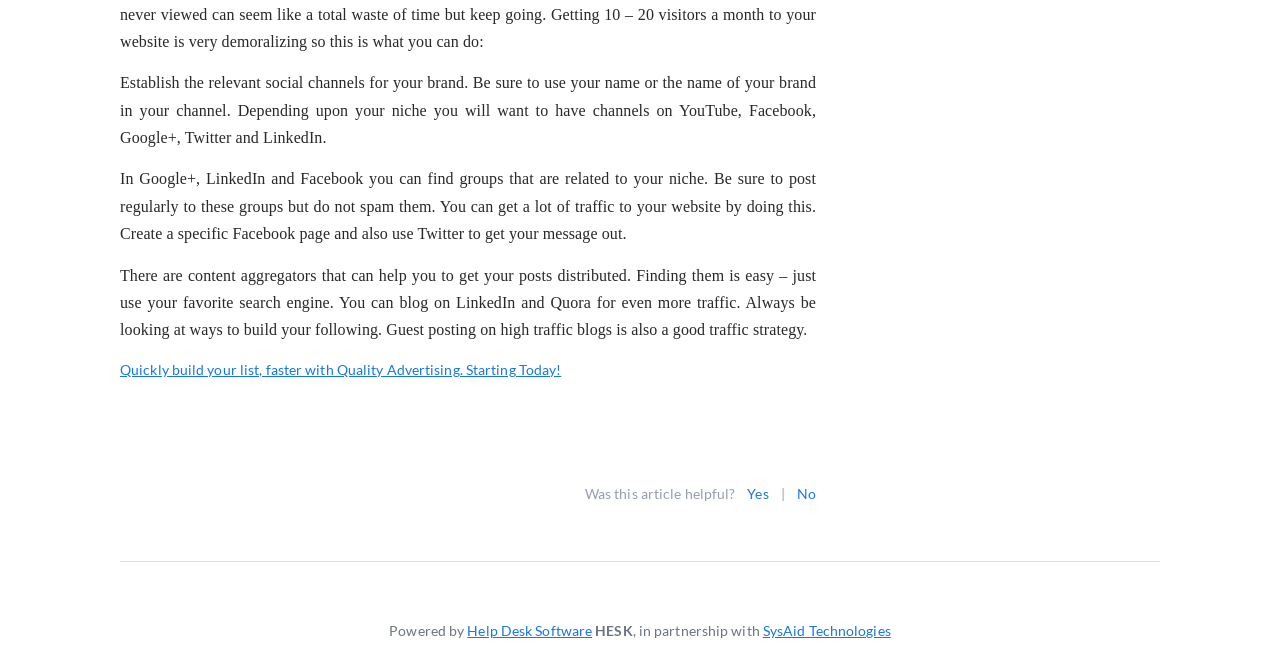Please answer the following question using a single word or phrase: What is the purpose of using social channels for a brand?

Establish brand presence